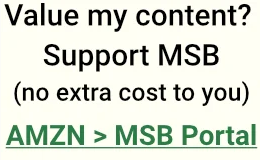How can supporters contribute without extra cost?
Please utilize the information in the image to give a detailed response to the question.

The image provides a link 'AMZN > MSB Portal' which suggests that supporters can contribute to the MSB portal by using it for their purchases on Amazon, thereby incurring no additional costs. This method allows viewers to support the portal while making their regular purchases on Amazon.